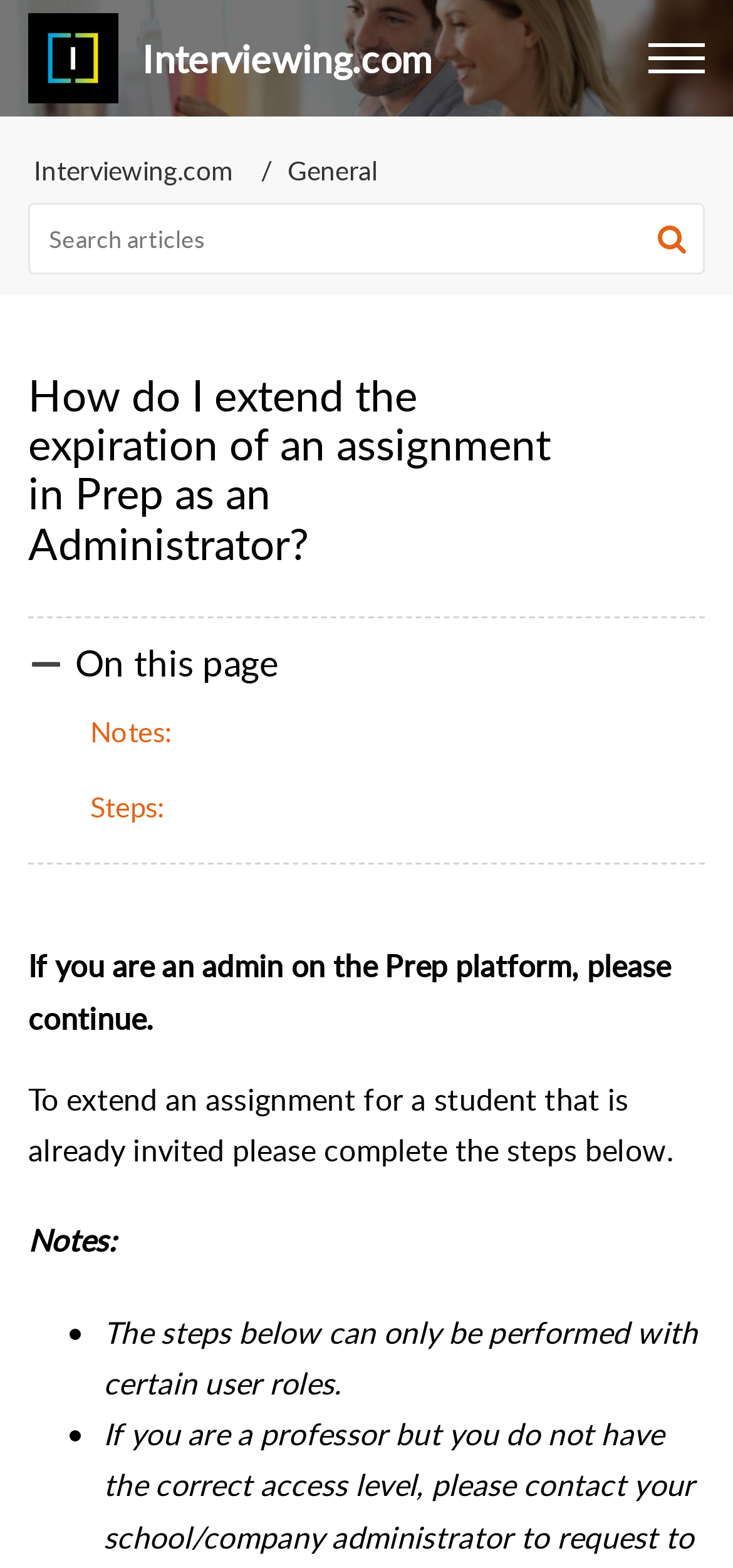Point out the bounding box coordinates of the section to click in order to follow this instruction: "Click on 'OVERSEAS EDUCATION CONSULTANT'".

None